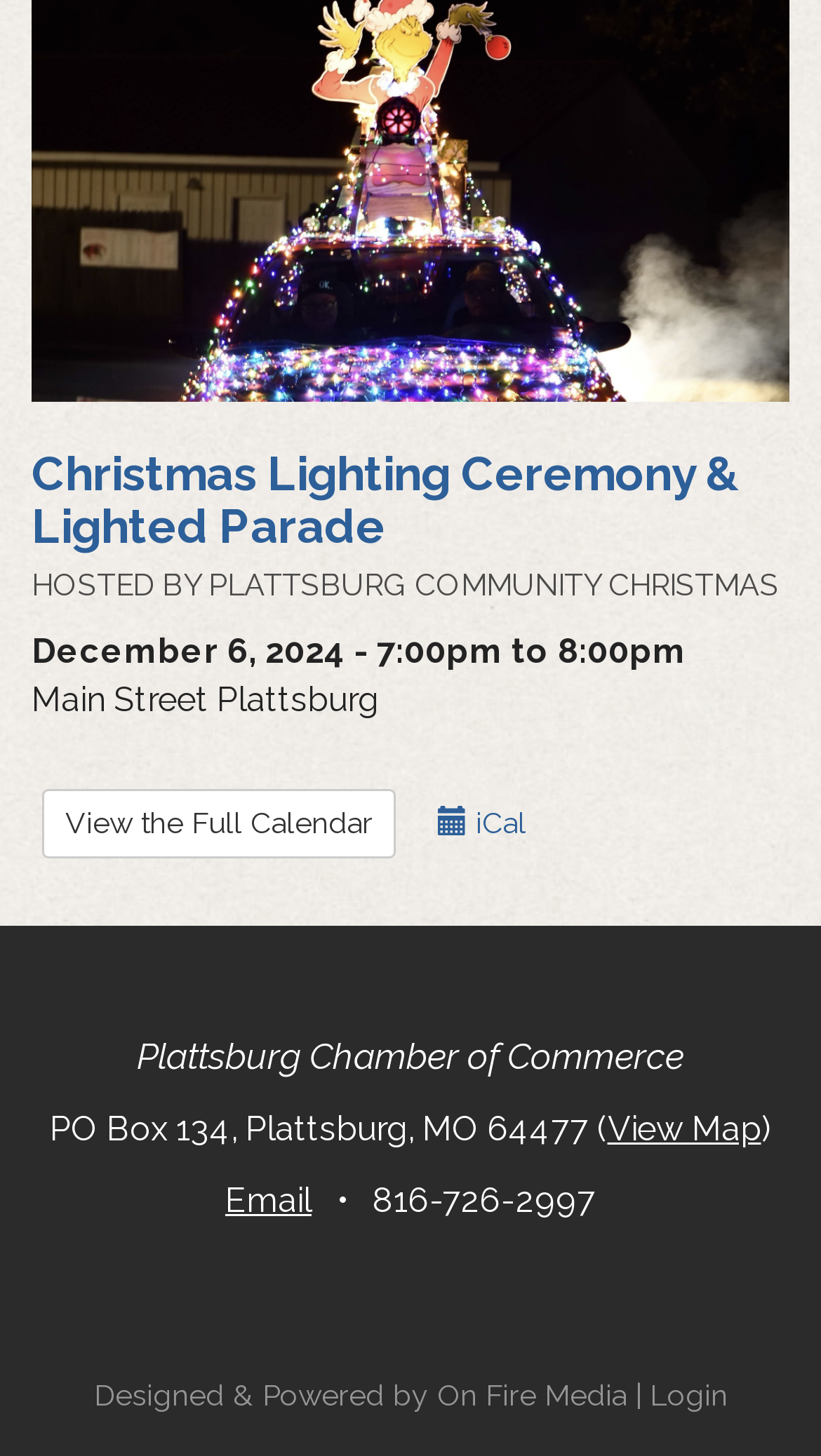Use a single word or phrase to answer the question: 
What is the address of the Plattsburg Chamber of Commerce?

PO Box 134, Plattsburg, MO 64477